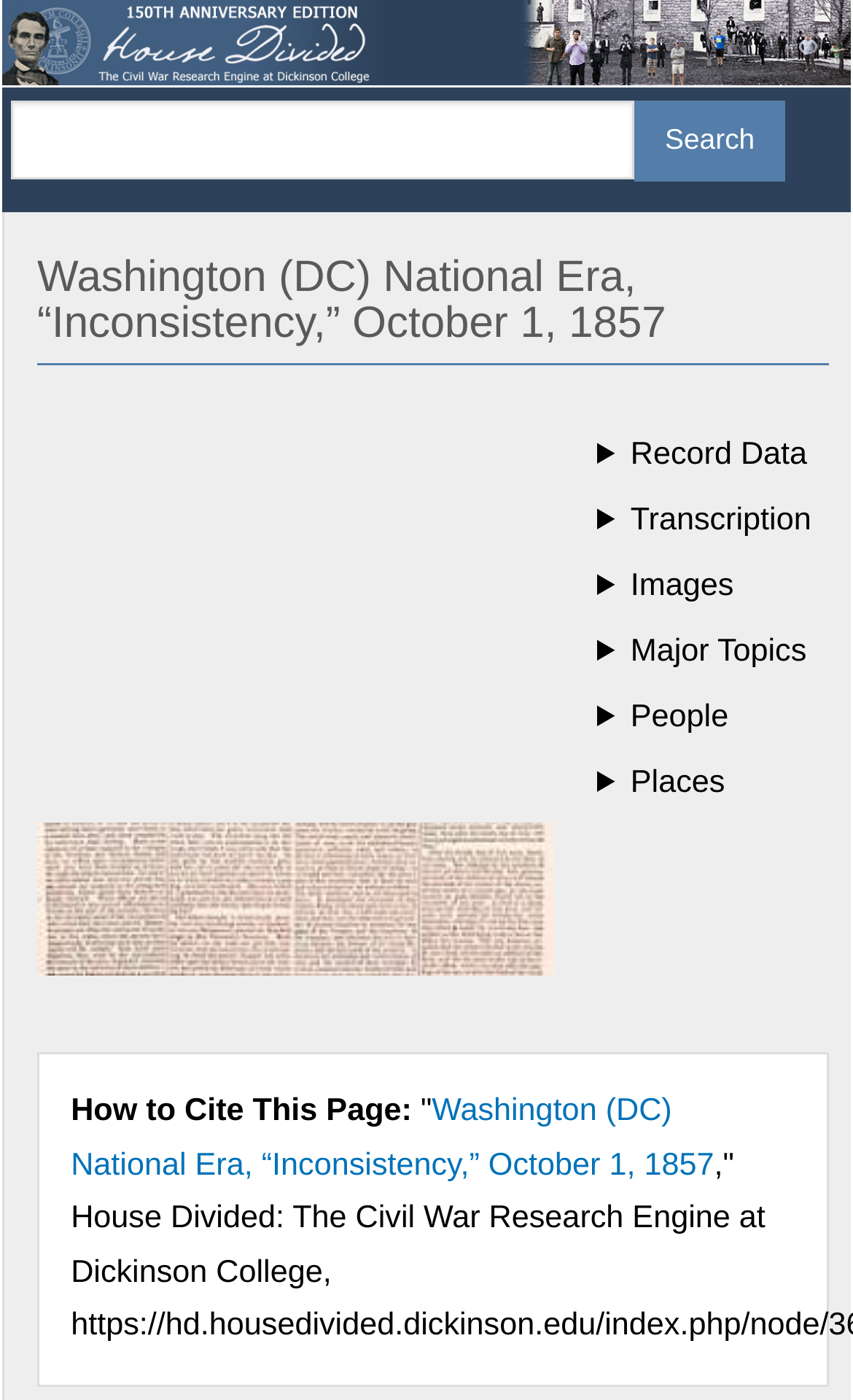Please mark the bounding box coordinates of the area that should be clicked to carry out the instruction: "Search for a term".

[0.744, 0.072, 0.921, 0.13]